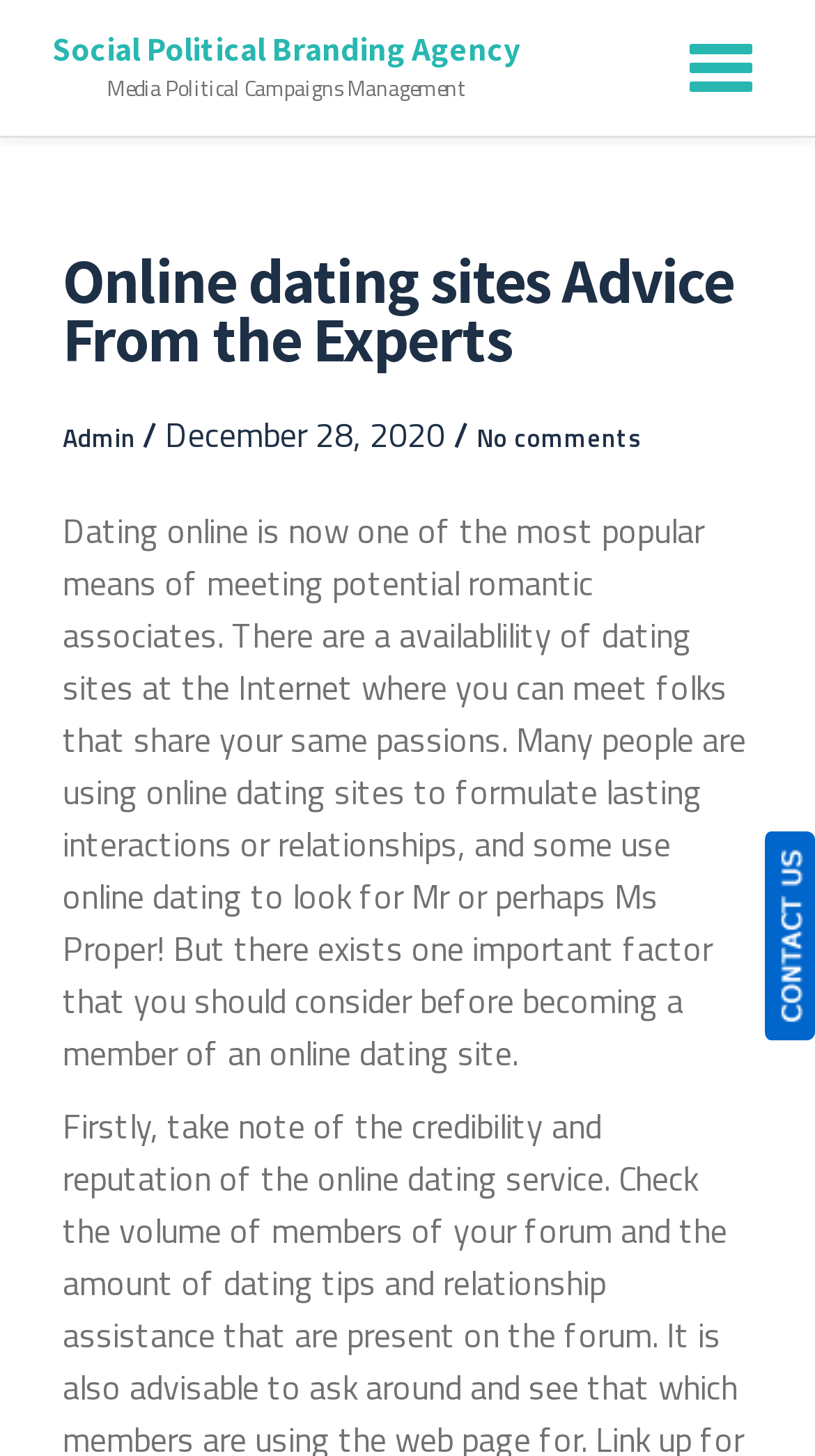Identify the bounding box for the UI element described as: "feedback". The coordinates should be four float numbers between 0 and 1, i.e., [left, top, right, bottom].

[0.936, 0.572, 1.0, 0.715]